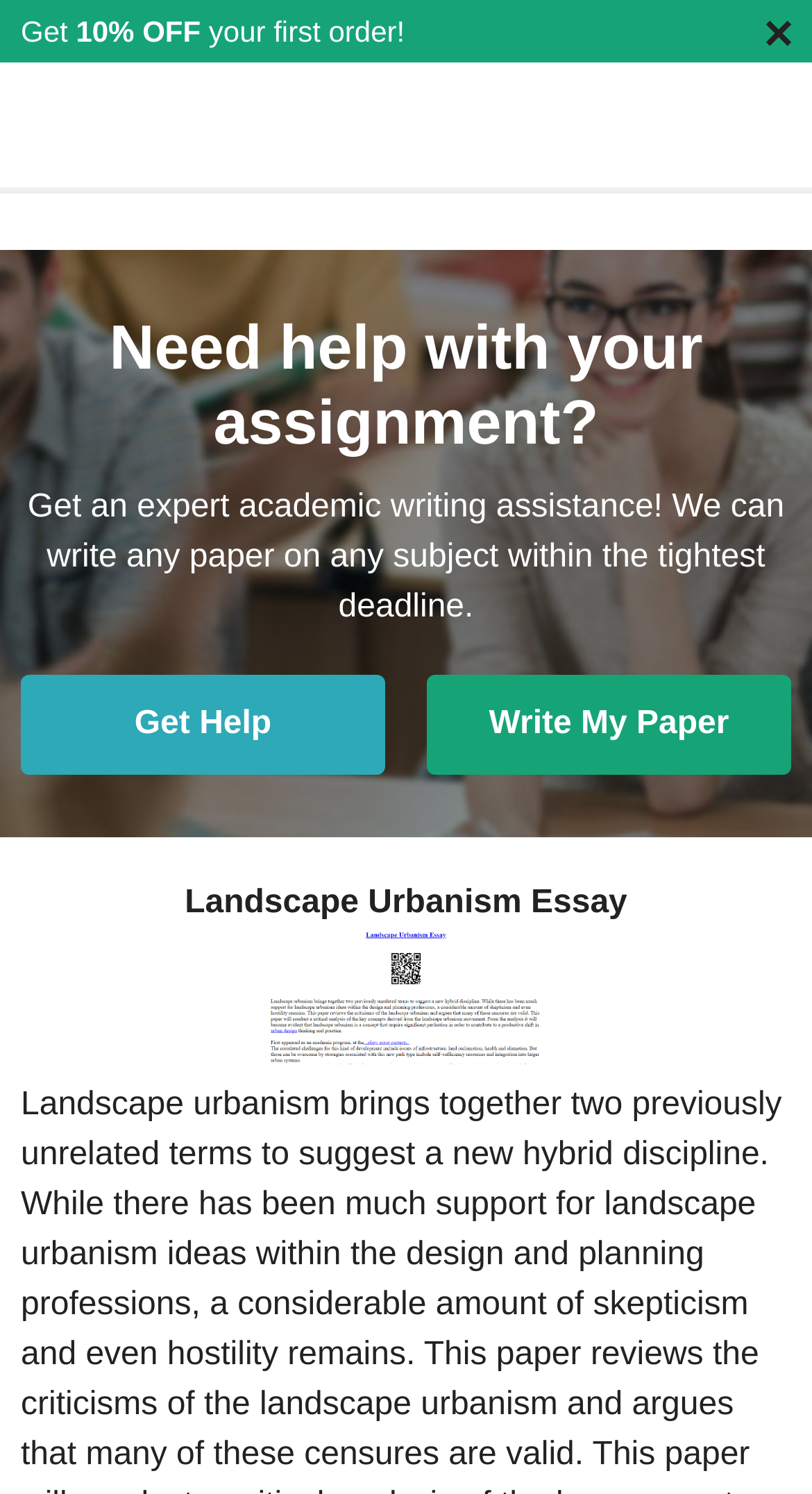Provide the bounding box coordinates of the HTML element described as: "Write My Paper". The bounding box coordinates should be four float numbers between 0 and 1, i.e., [left, top, right, bottom].

[0.526, 0.452, 0.974, 0.519]